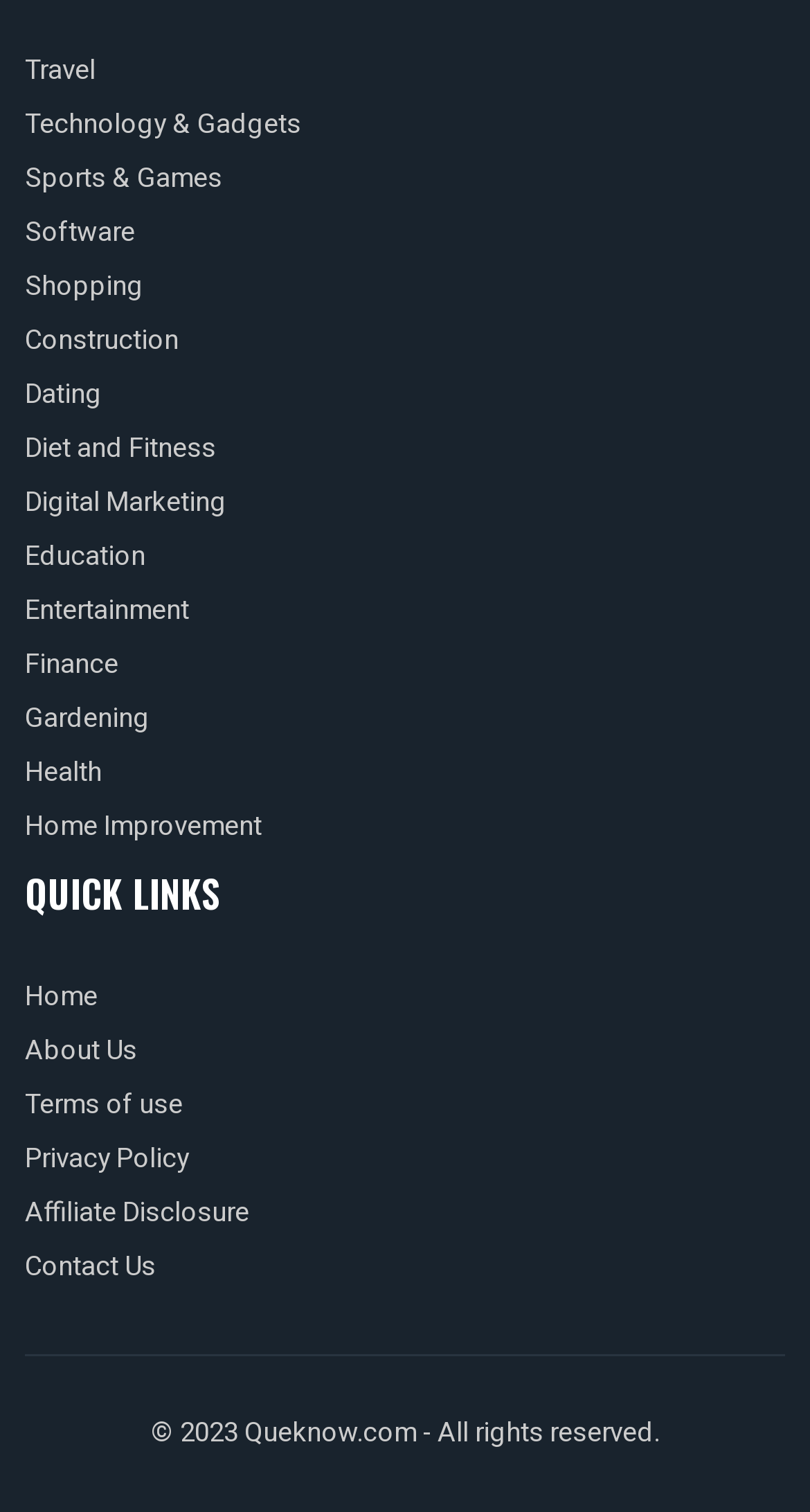How many links are there in the top section?
Refer to the image and give a detailed answer to the query.

I counted the number of links in the top section, and there are 12 links, including Travel, Technology & Gadgets, Sports & Games, and so on, before the QUICK LINKS heading.